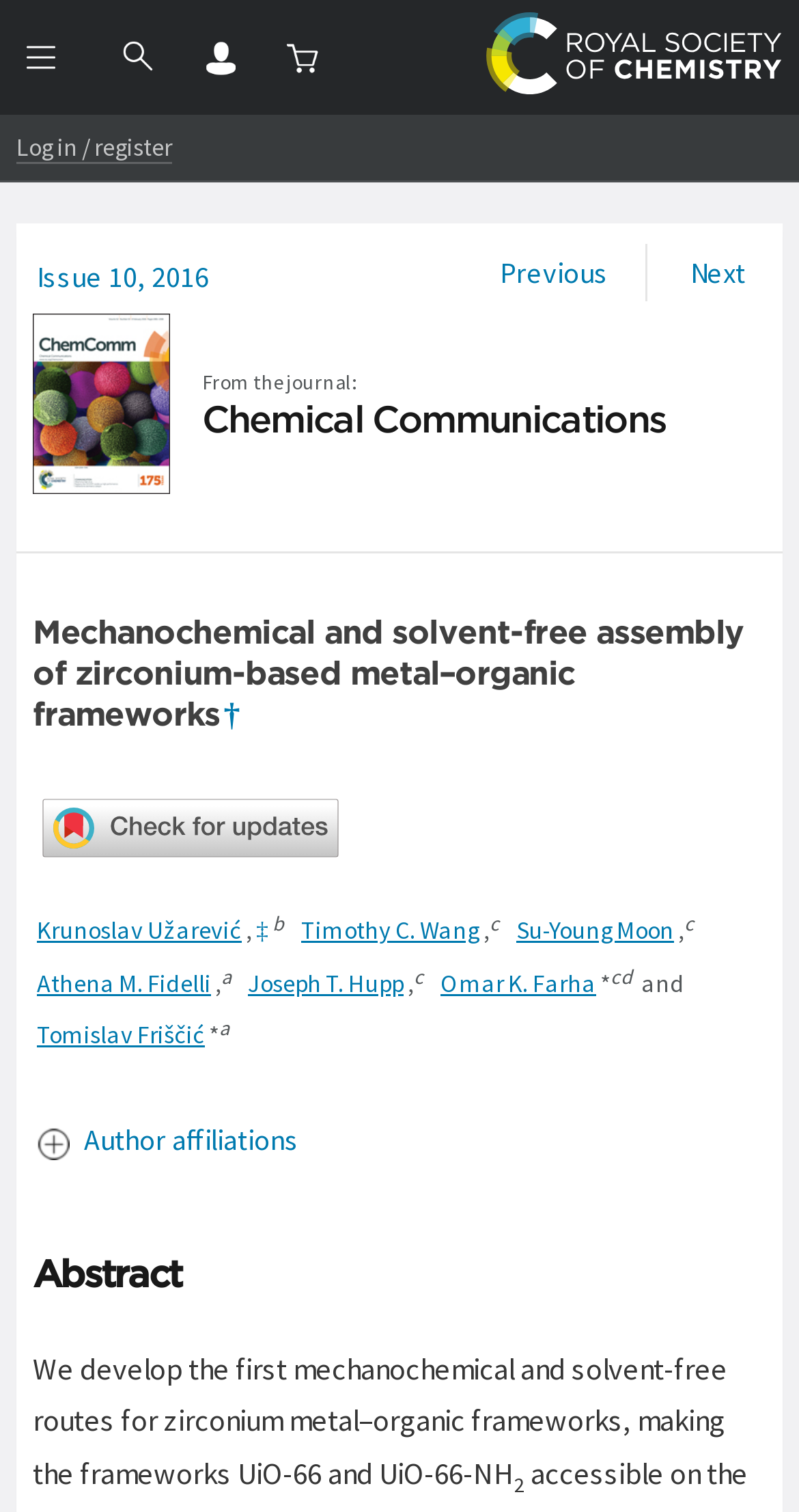Give a detailed account of the webpage, highlighting key information.

This webpage is about a scientific article titled "Mechanochemical and solvent-free assembly of zirconium-based metal–organic frameworks" from the journal Chemical Communications. At the top, there are several links and buttons, including "Open site menu", "Search", "Log in or register", and "View your basket". On the top right, there is a link to the Royal Society of Chemistry homepage, accompanied by an image.

Below the top menu, there is a section with links to navigate through the journal issues, including "Previous" and "Next" buttons. The article title is prominently displayed, followed by a list of authors, including Krunoslav Užarević, Timothy C. Wang, Su-Young Moon, Athena M. Fidelli, Joseph T. Hupp, Omar K. Farha, and Tomislav Friščić. Each author's name is accompanied by a superscript symbol.

The article abstract is presented below the author list, which describes the development of mechanochemical and solvent-free routes for zirconium metal–organic frameworks, making the frameworks UiO-66 and UiO-66-NH accessible on a large scale without strong acids, high temperatures, or excess solvents.

On the right side of the abstract, there is a button to view author affiliations. The webpage also includes a "Check for updates" button and an image associated with it.